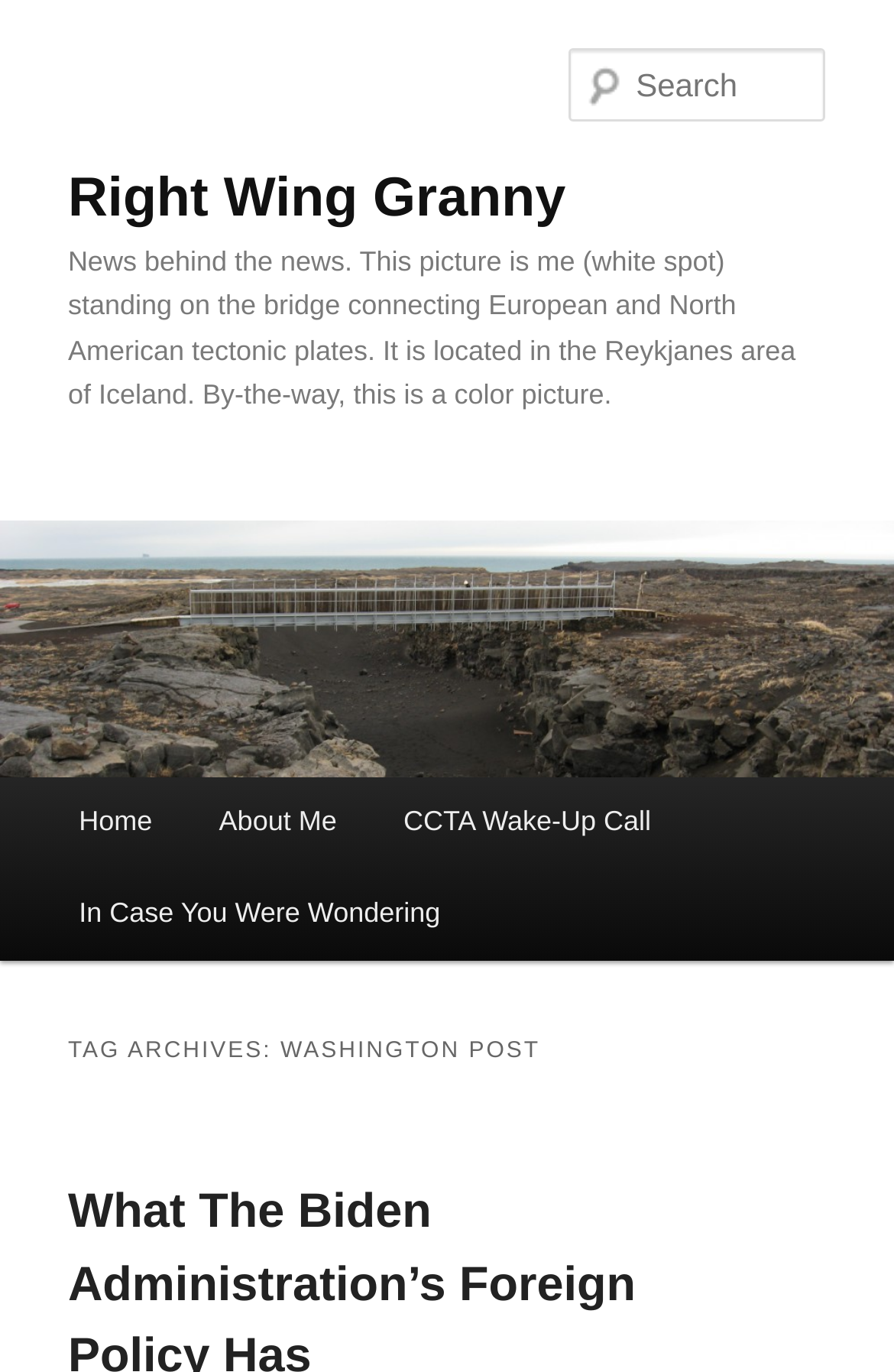Using the provided element description: "CCTA Wake-Up Call", determine the bounding box coordinates of the corresponding UI element in the screenshot.

[0.414, 0.567, 0.766, 0.634]